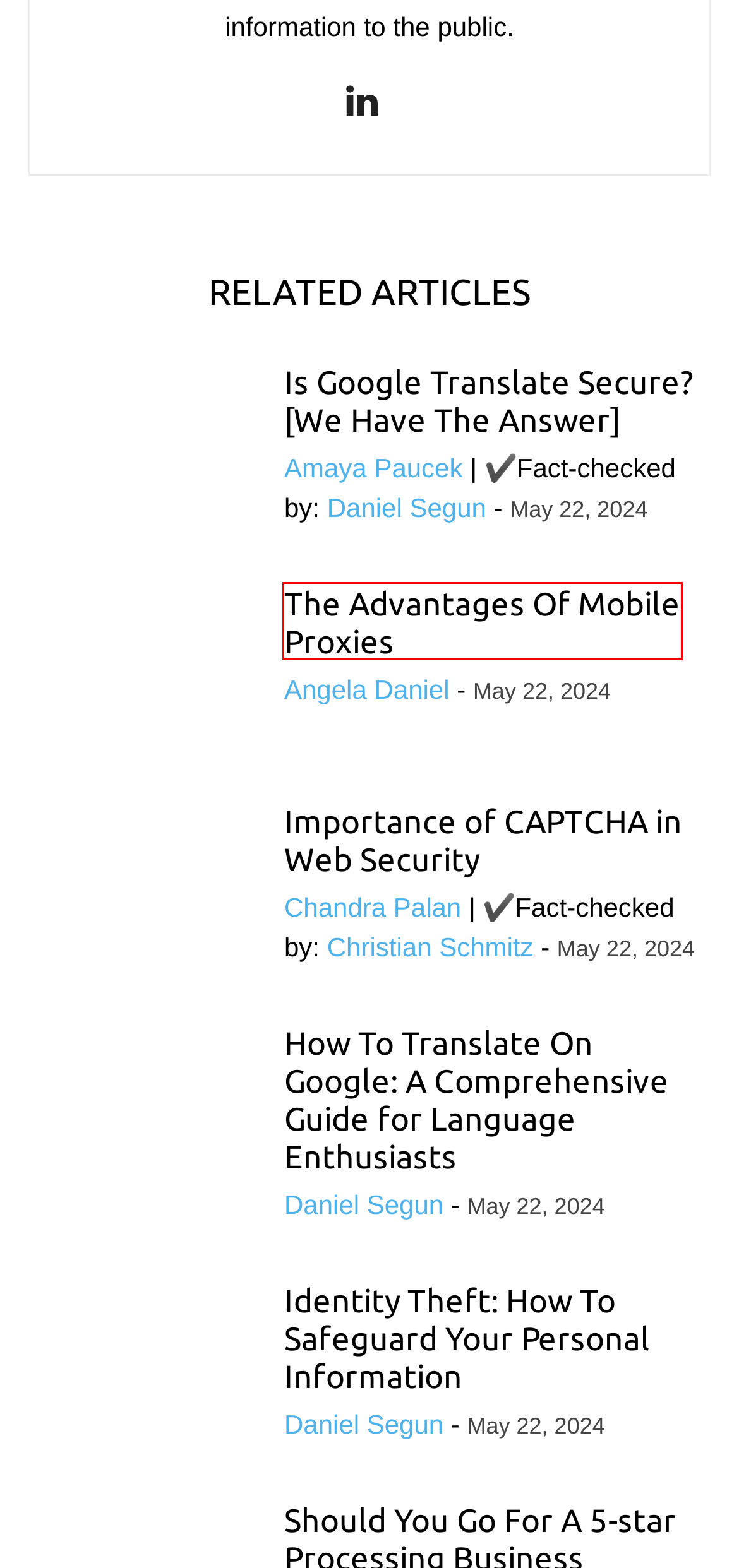You are provided with a screenshot of a webpage that has a red bounding box highlighting a UI element. Choose the most accurate webpage description that matches the new webpage after clicking the highlighted element. Here are your choices:
A. Is Google Translate Secure? [We Have The Answer] - SecureBlitz
B. Importance of CAPTCHA in Web Security - SecureBlitz Cybersecurity
C. How To Translate On Google: A Comprehensive Guide
D. Identity Theft: How To Safeguard Your Personal Information - SecureBlitz Cybersecurity
E. Daniel Segun
F. Chandra Palan
G. Amaya Paucek
H. The Advantages Of Mobile Proxies - SecureBlitz Cybersecurity

H